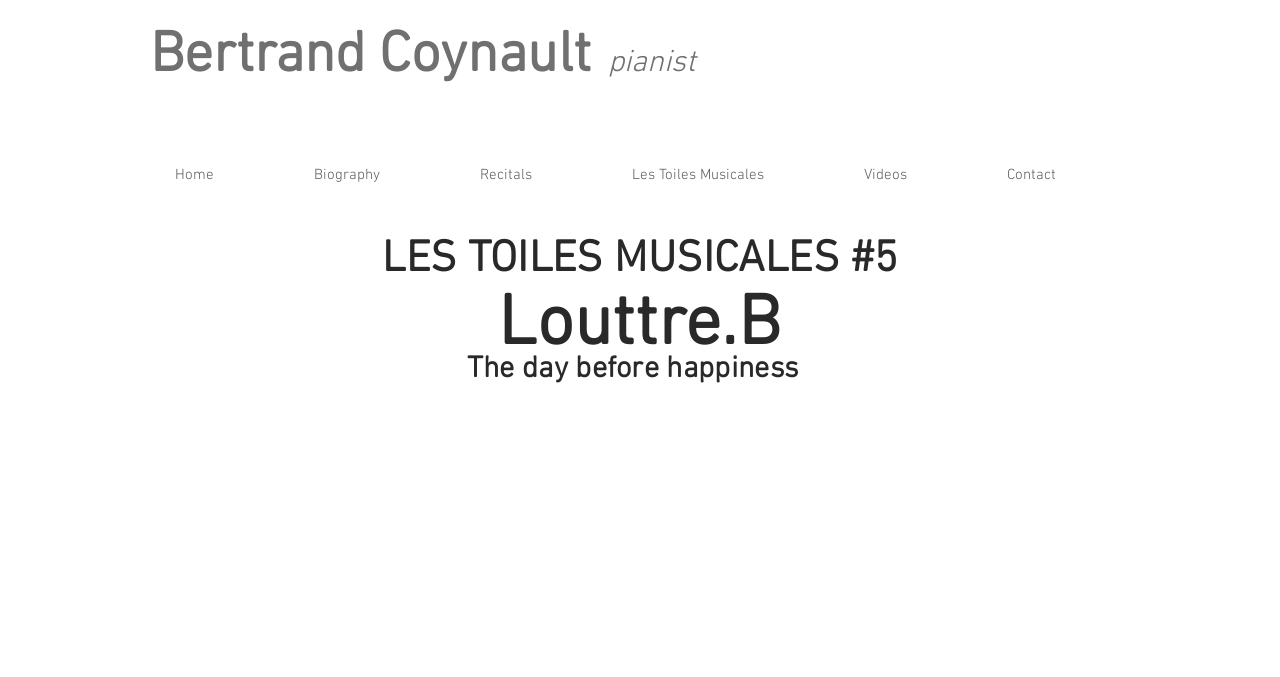Answer the question with a single word or phrase: 
How many navigation links are there?

6